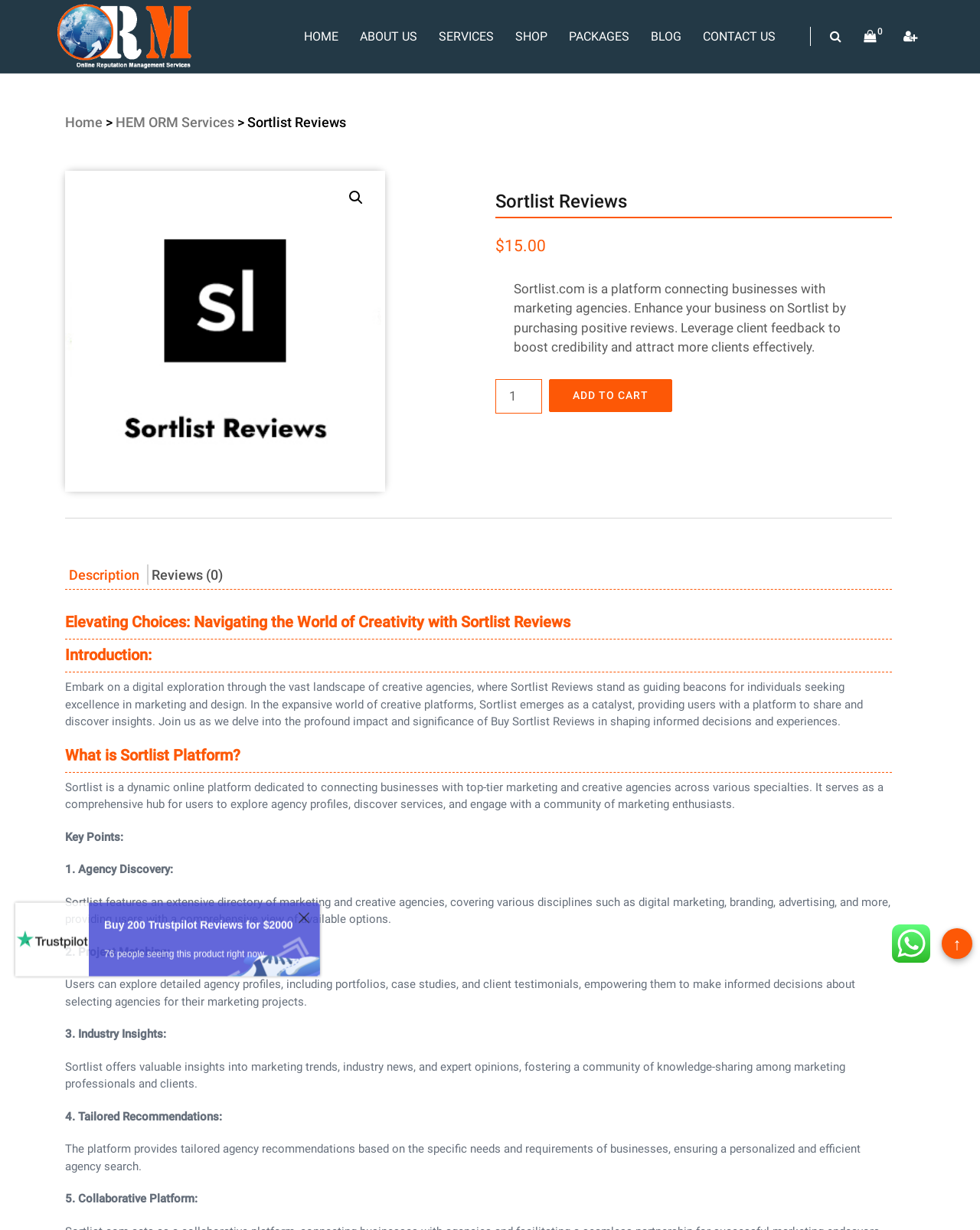Please provide the bounding box coordinate of the region that matches the element description: Add to cart. Coordinates should be in the format (top-left x, top-left y, bottom-right x, bottom-right y) and all values should be between 0 and 1.

[0.56, 0.308, 0.686, 0.335]